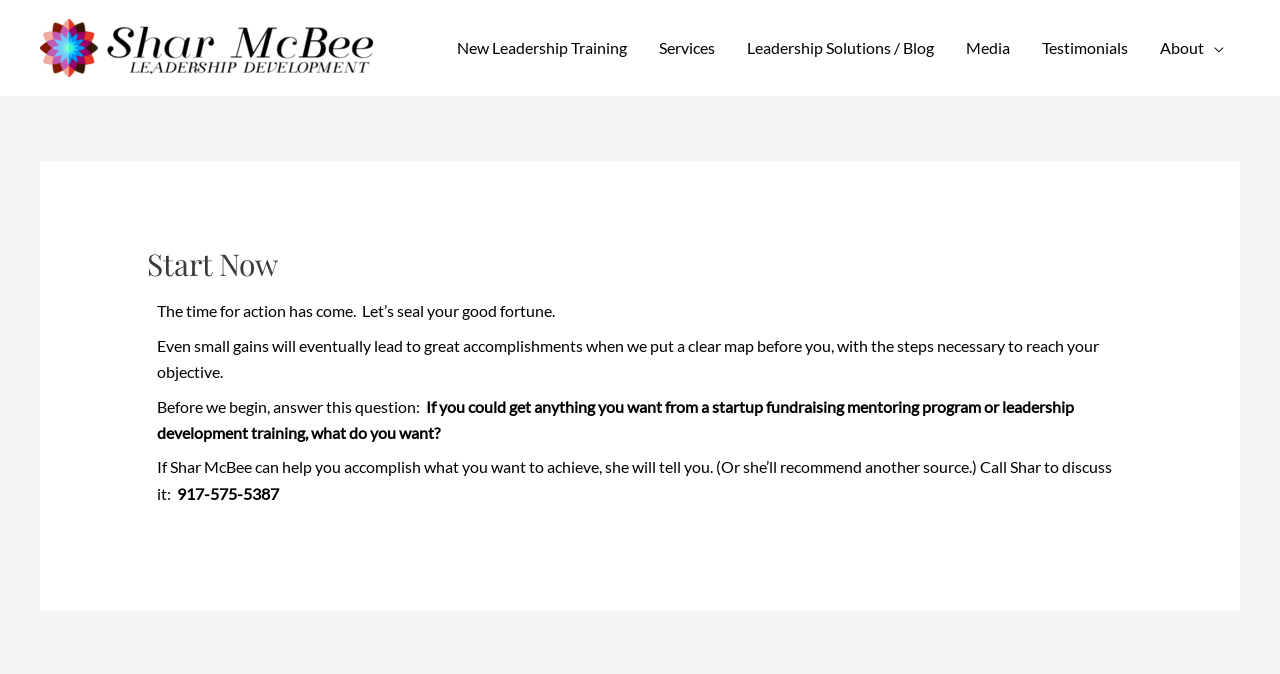Utilize the details in the image to thoroughly answer the following question: What is the phone number to discuss leadership development?

The phone number can be found in the text at the bottom of the page, which says 'Call Shar to discuss it: 917-575-5387'. This suggests that this is the contact number for discussing leadership development with Shar McBee.